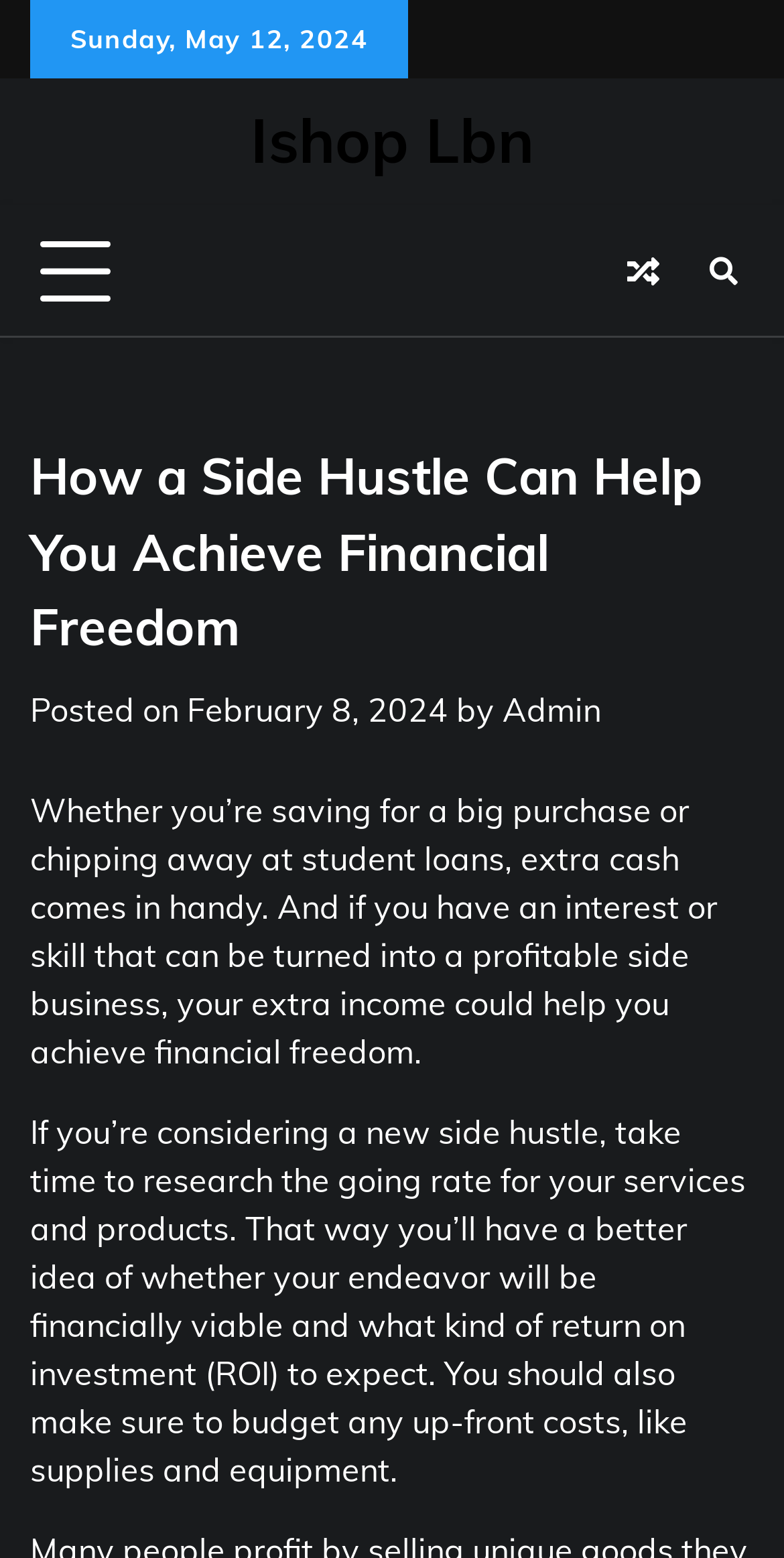Carefully observe the image and respond to the question with a detailed answer:
What is the benefit of having extra cash?

I found this information in the first paragraph of the article, which suggests that having extra cash can help in achieving financial freedom, whether it's for saving for a big purchase or chipping away at student loans.